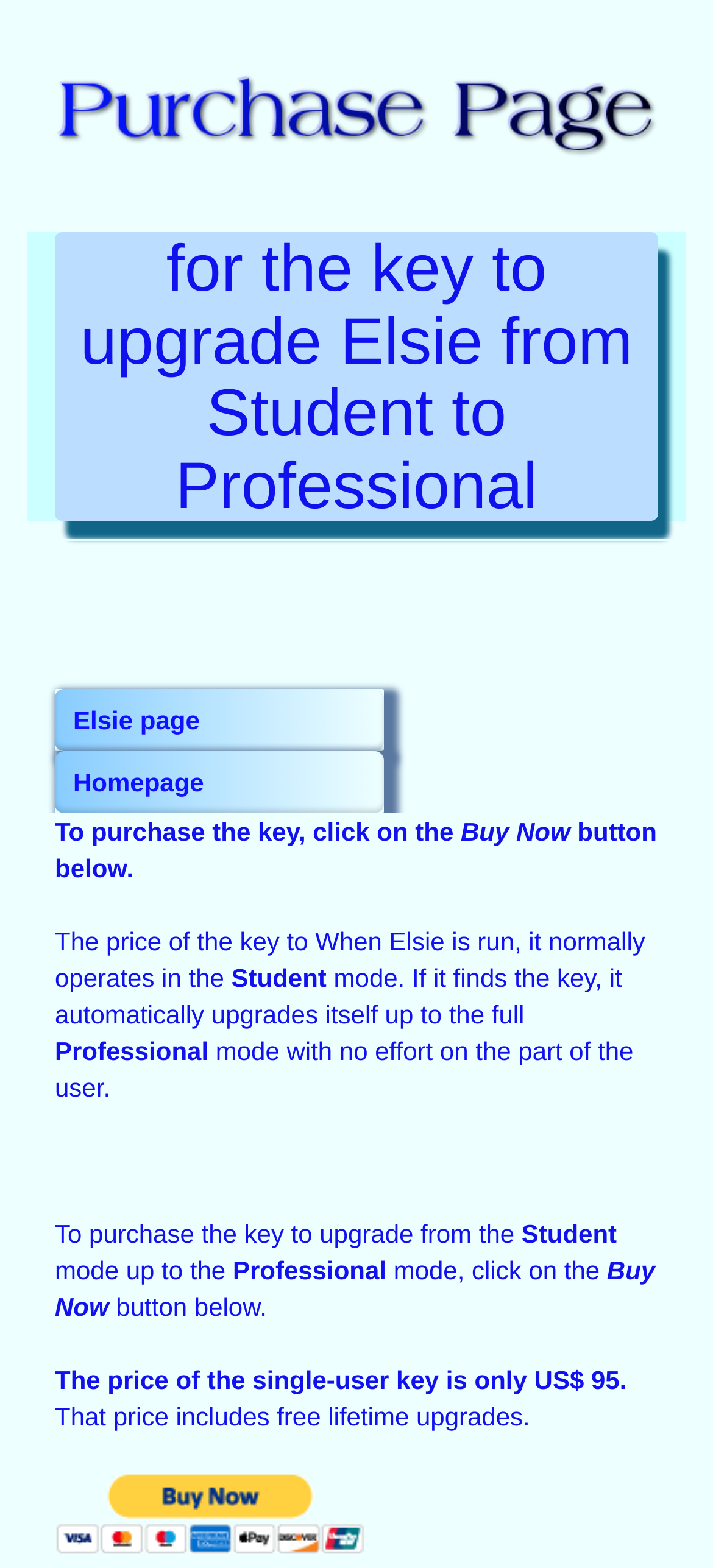Identify the headline of the webpage and generate its text content.

for the key to upgrade Elsie from Student to Professional